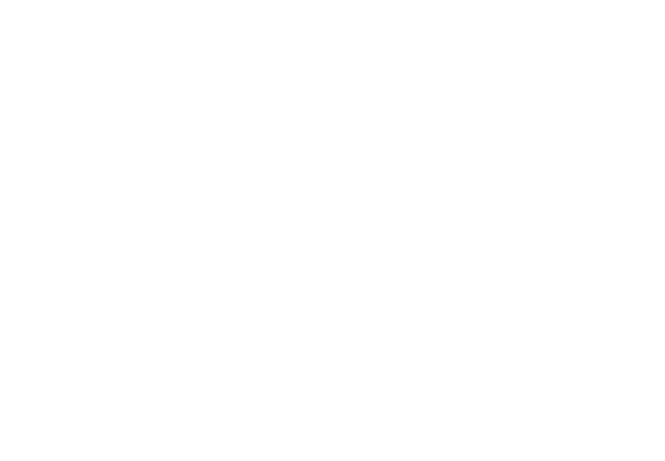What technology do the innovative sensors of the AUTOMOWER 450X employ?
Provide a comprehensive and detailed answer to the question.

The caption states that the innovative sensors of the AUTOMOWER 450X employ ultrasonic technology, which enables the mower to detect obstacles and navigate without collisions.